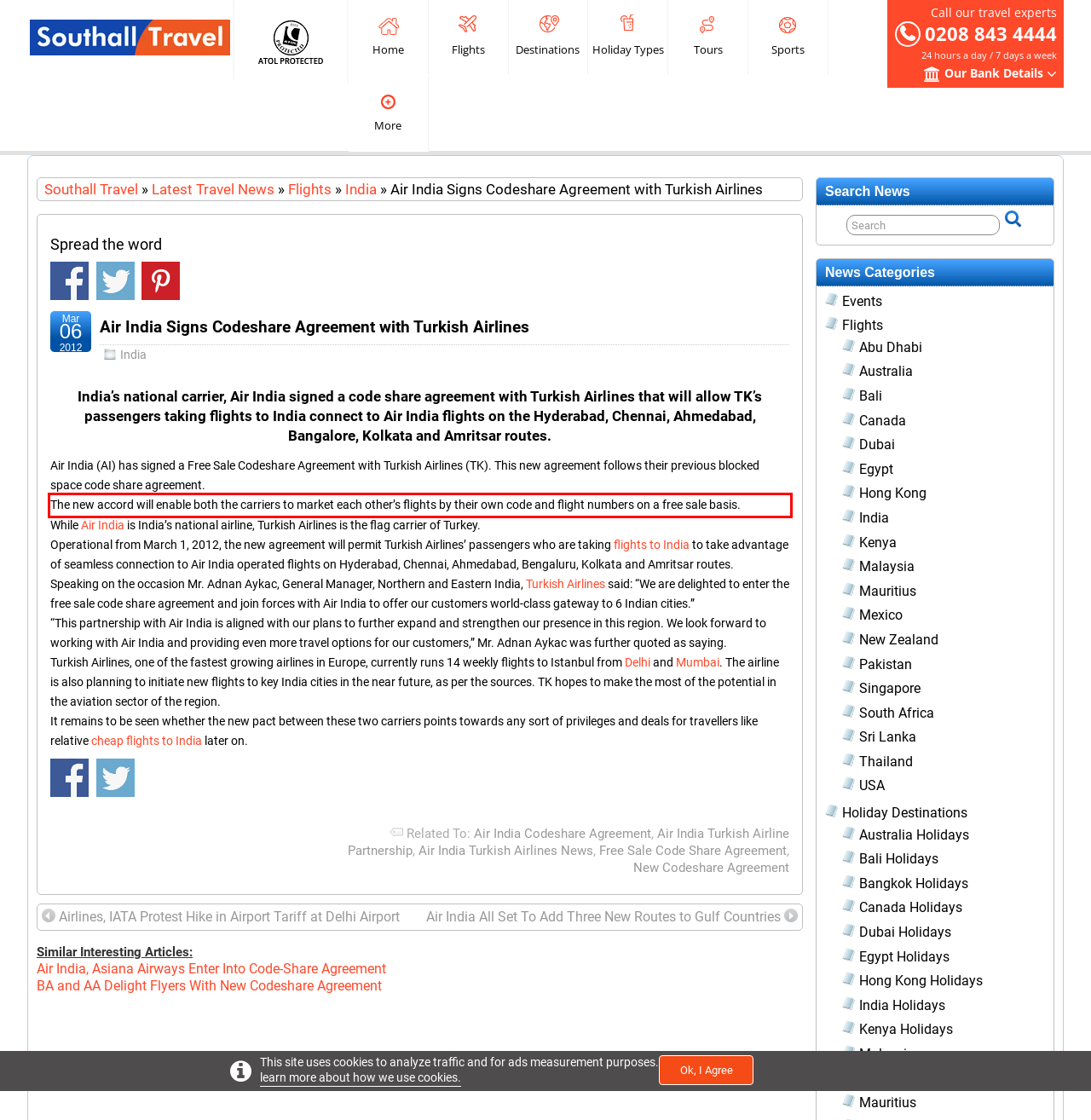Analyze the screenshot of the webpage and extract the text from the UI element that is inside the red bounding box.

The new accord will enable both the carriers to market each other’s flights by their own code and flight numbers on a free sale basis.